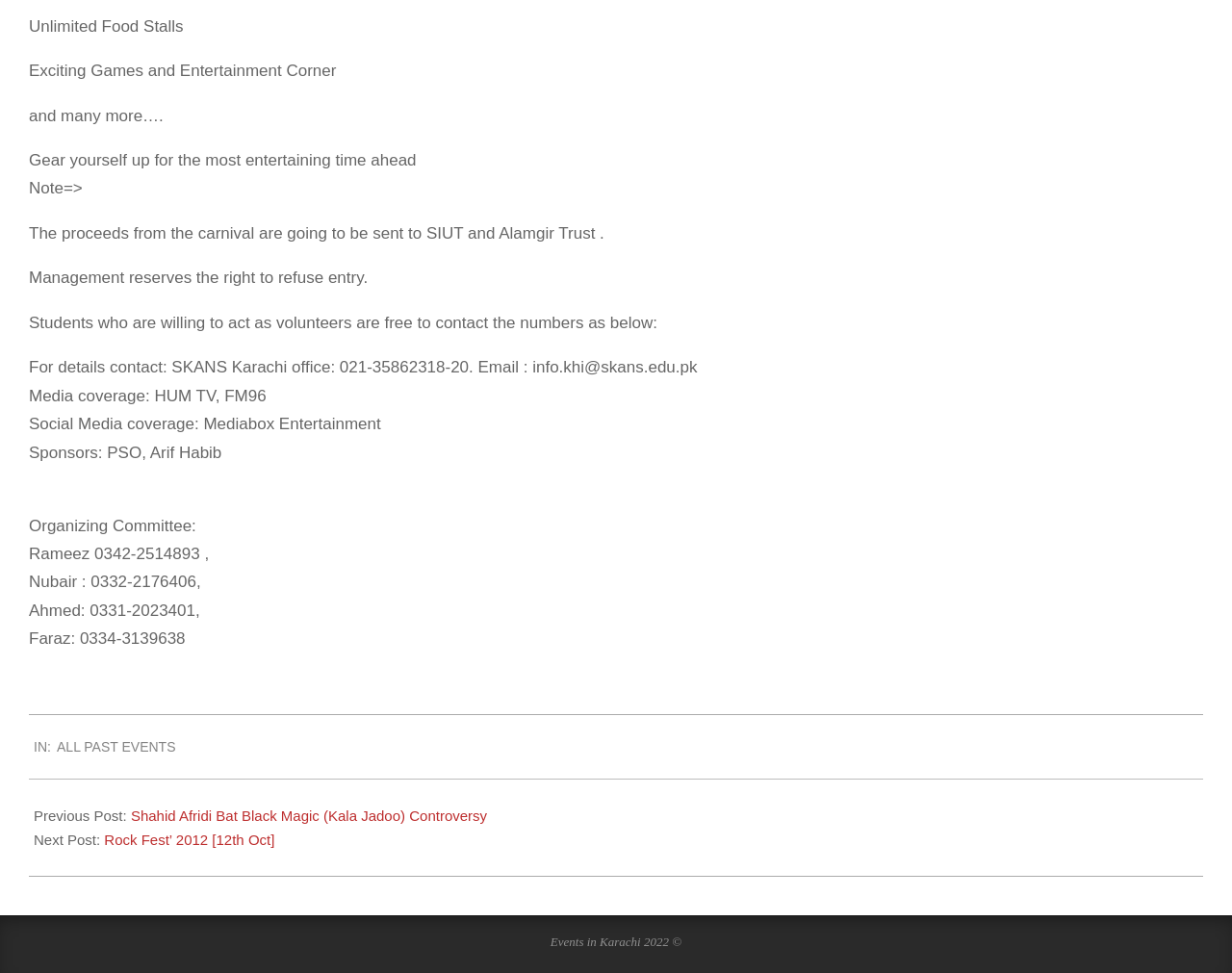Locate the bounding box coordinates of the UI element described by: "All Past Events". The bounding box coordinates should consist of four float numbers between 0 and 1, i.e., [left, top, right, bottom].

[0.039, 0.672, 0.118, 0.689]